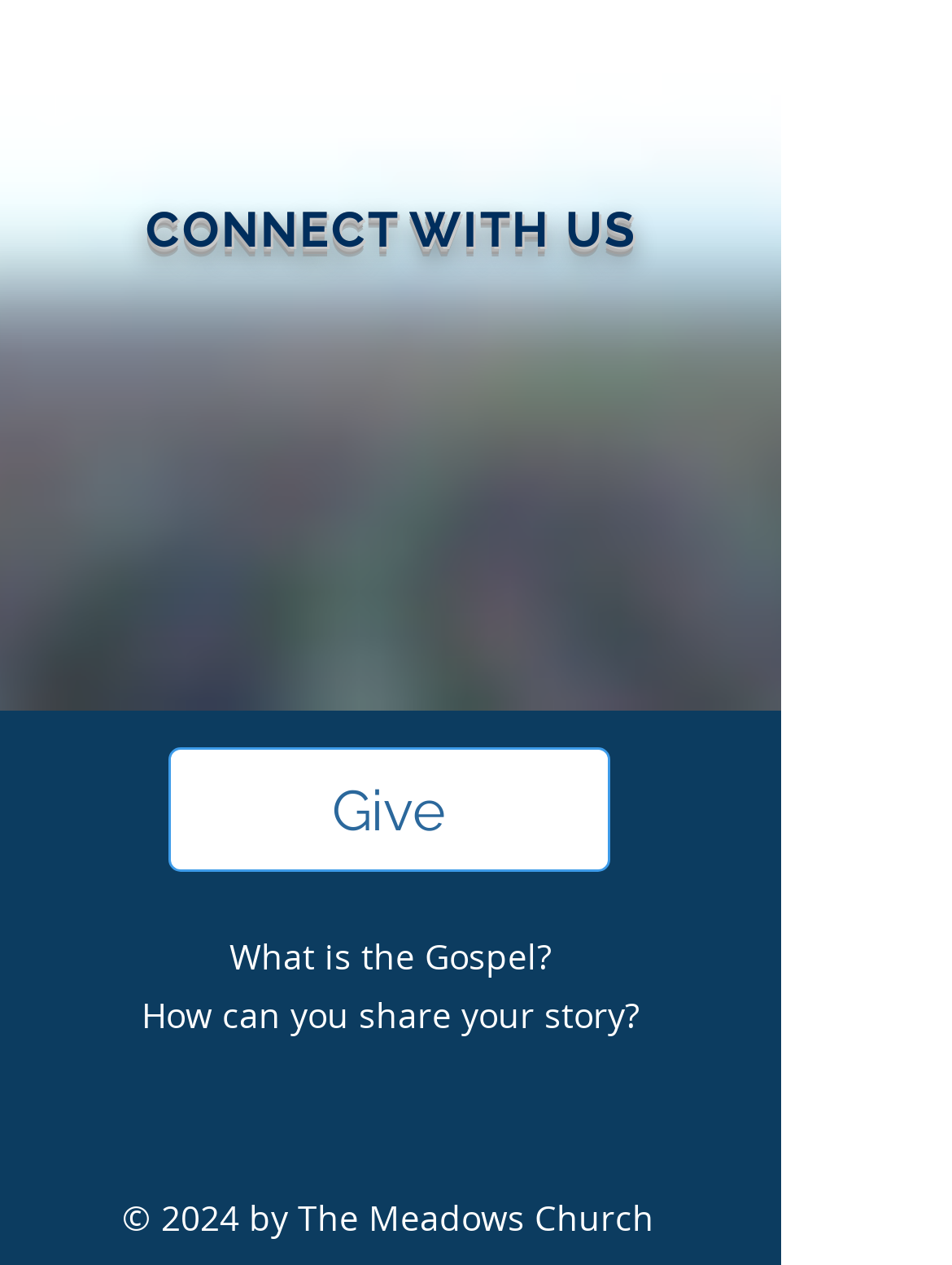Determine the bounding box coordinates of the section I need to click to execute the following instruction: "Learn what is the Gospel". Provide the coordinates as four float numbers between 0 and 1, i.e., [left, top, right, bottom].

[0.241, 0.738, 0.579, 0.775]